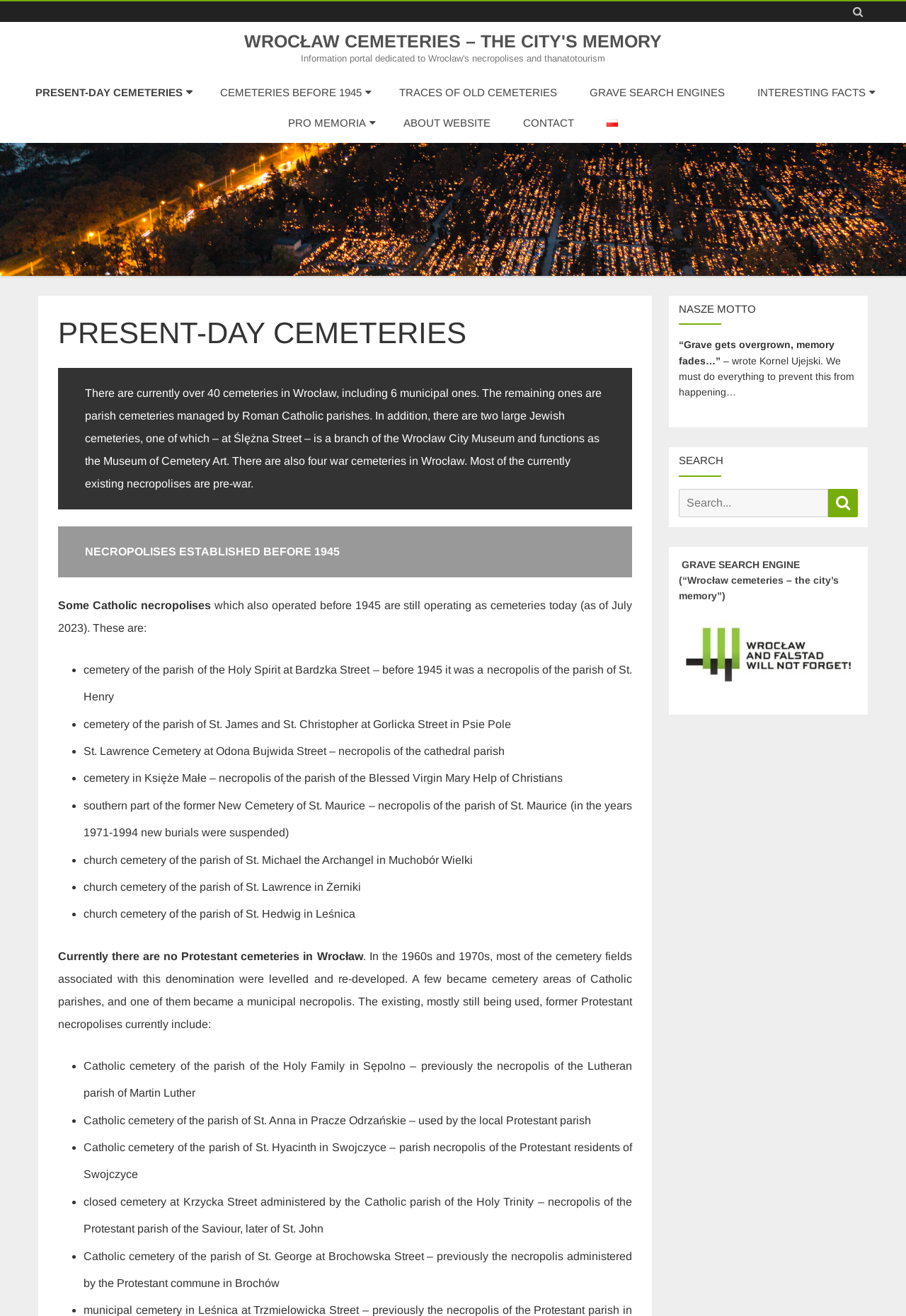Locate the bounding box coordinates of the clickable area needed to fulfill the instruction: "Search for a grave".

[0.748, 0.373, 0.78, 0.394]